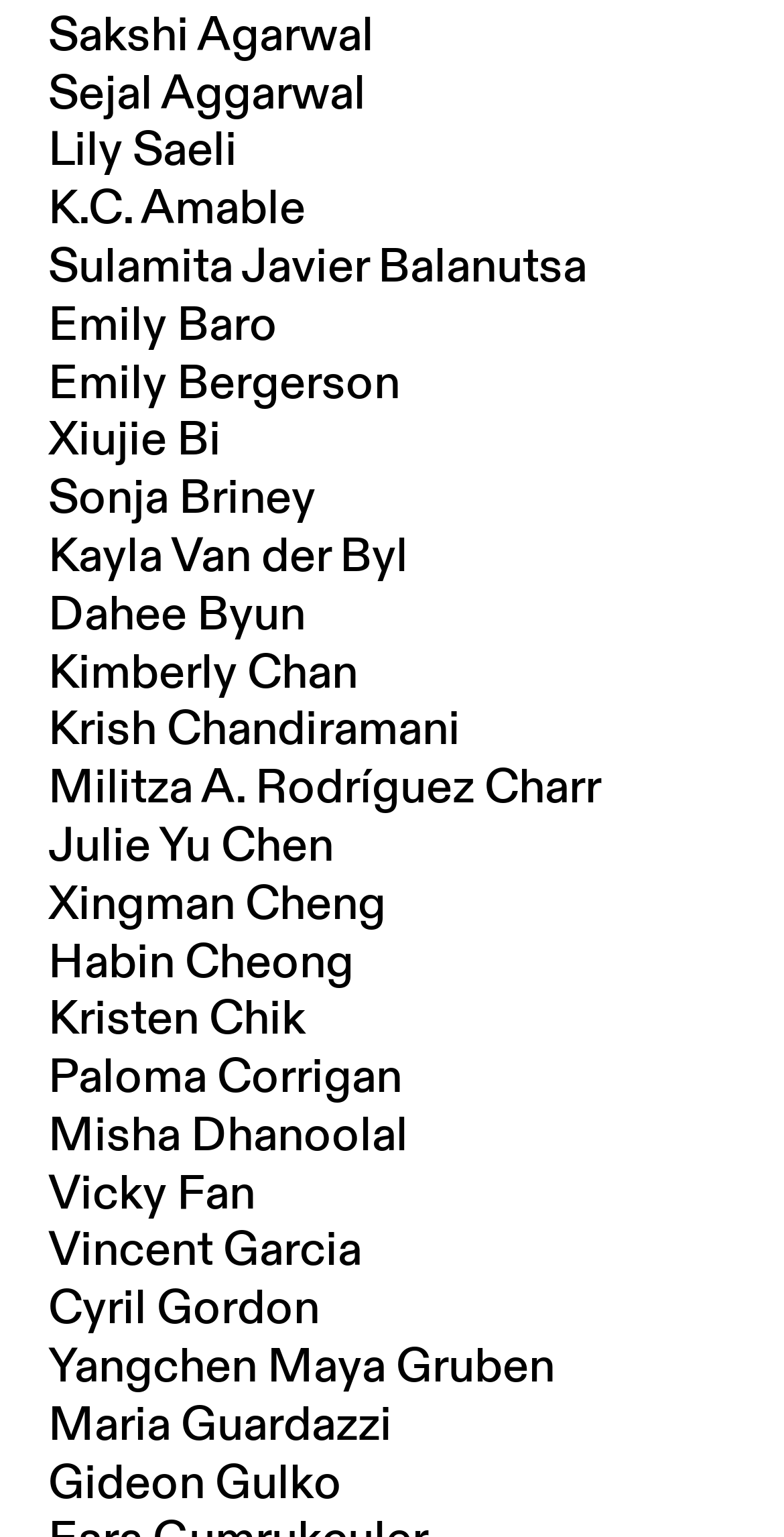How many links are on this webpage?
Using the image as a reference, answer with just one word or a short phrase.

17